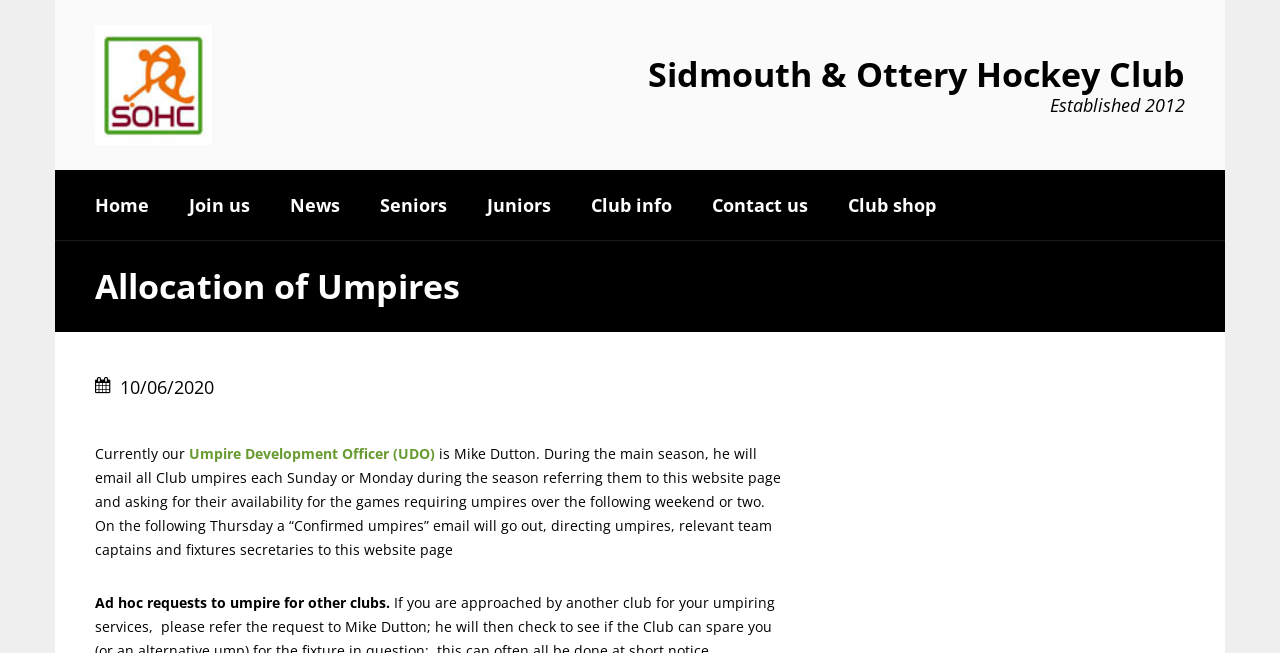What type of requests are mentioned at the bottom of the webpage?
Please respond to the question with a detailed and informative answer.

I found the answer by scrolling down to the bottom of the webpage and reading the last sentence, which mentions ad hoc requests to umpire for other clubs.